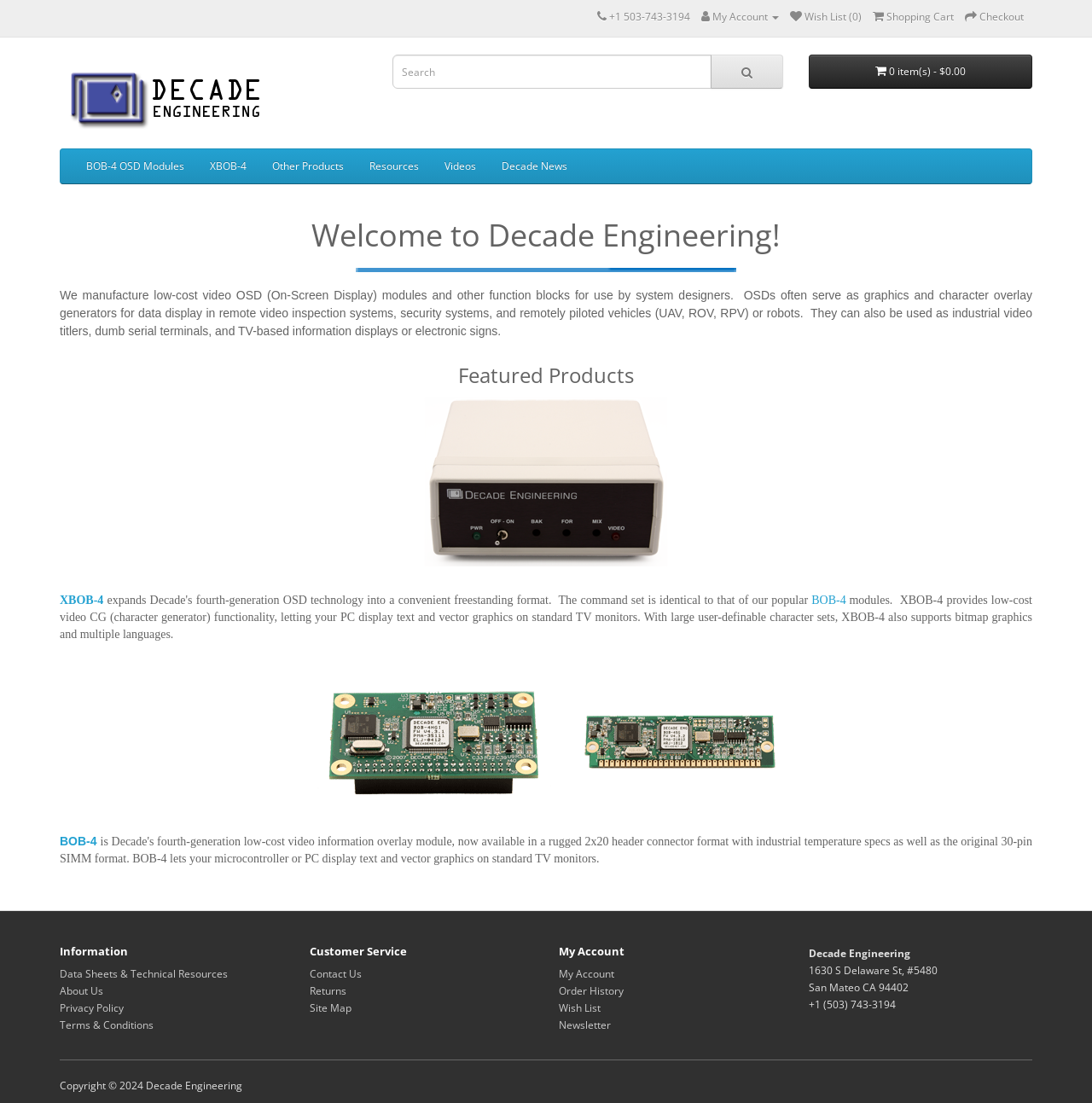Provide the bounding box coordinates of the area you need to click to execute the following instruction: "View shopping cart".

[0.799, 0.009, 0.873, 0.022]